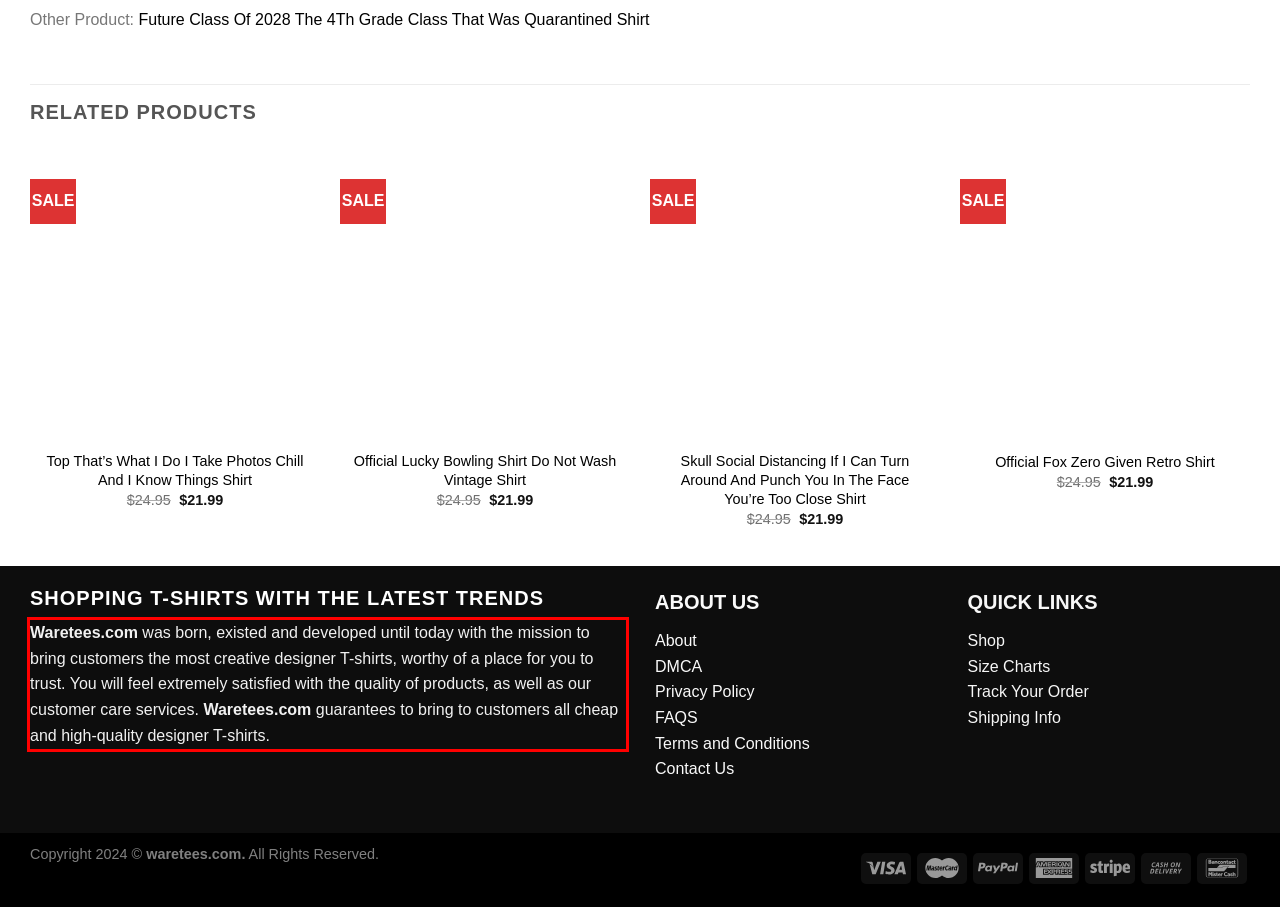Given the screenshot of a webpage, identify the red rectangle bounding box and recognize the text content inside it, generating the extracted text.

Waretees.com was born, existed and developed until today with the mission to bring customers the most creative designer T-shirts, worthy of a place for you to trust. You will feel extremely satisfied with the quality of products, as well as our customer care services. Waretees.com guarantees to bring to customers all cheap and high-quality designer T-shirts.